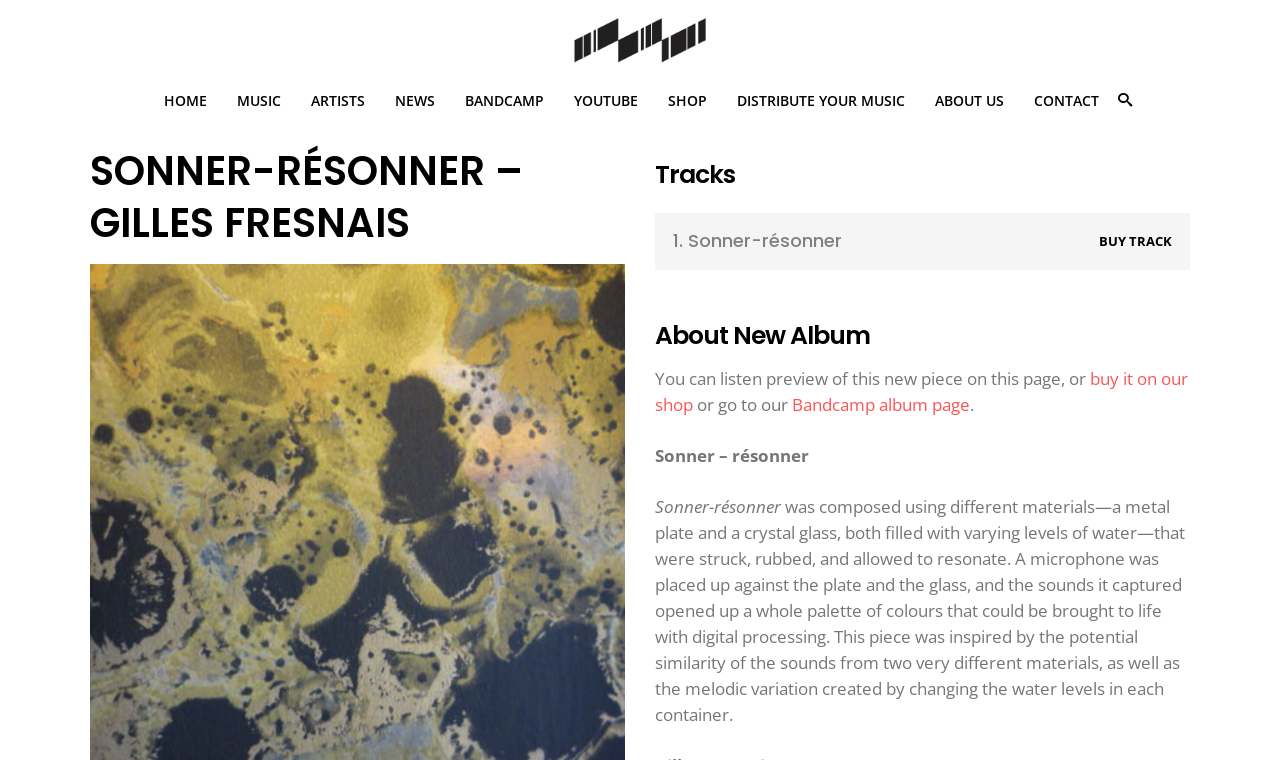Please respond in a single word or phrase: 
Where can the album be bought?

On the shop or Bandcamp